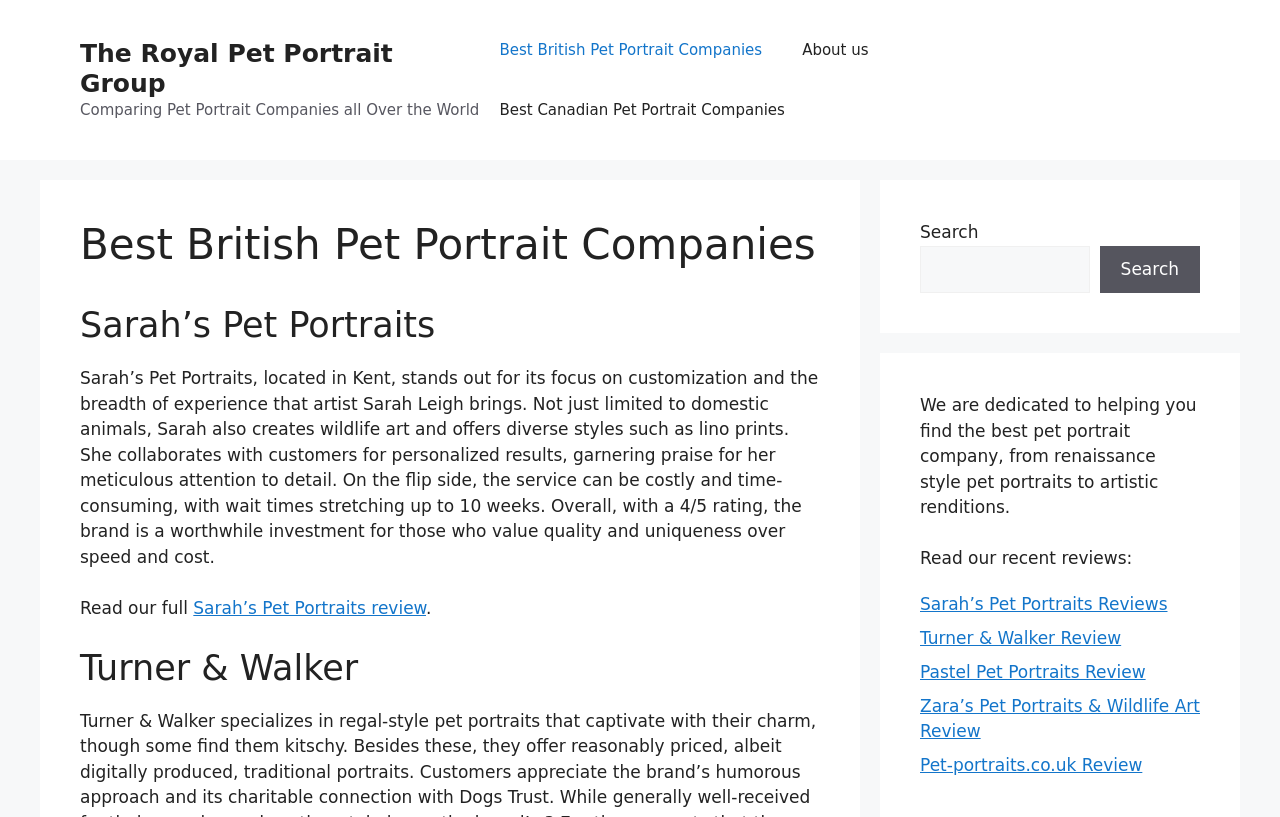Locate the bounding box coordinates of the element that should be clicked to fulfill the instruction: "Search for pet portrait companies".

[0.719, 0.3, 0.851, 0.359]